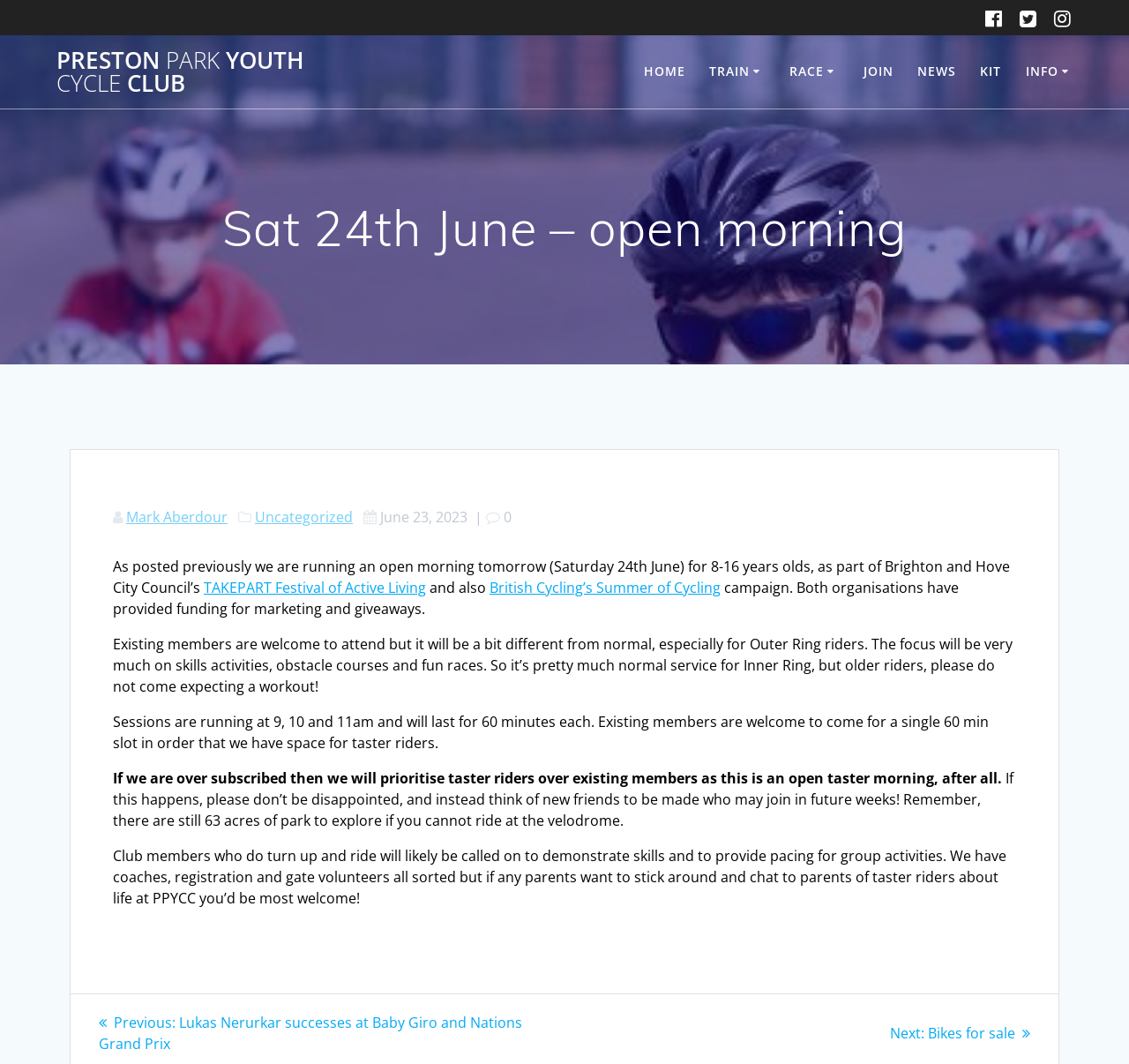Identify the bounding box coordinates for the region of the element that should be clicked to carry out the instruction: "Click the NEWS link". The bounding box coordinates should be four float numbers between 0 and 1, i.e., [left, top, right, bottom].

[0.813, 0.058, 0.847, 0.077]